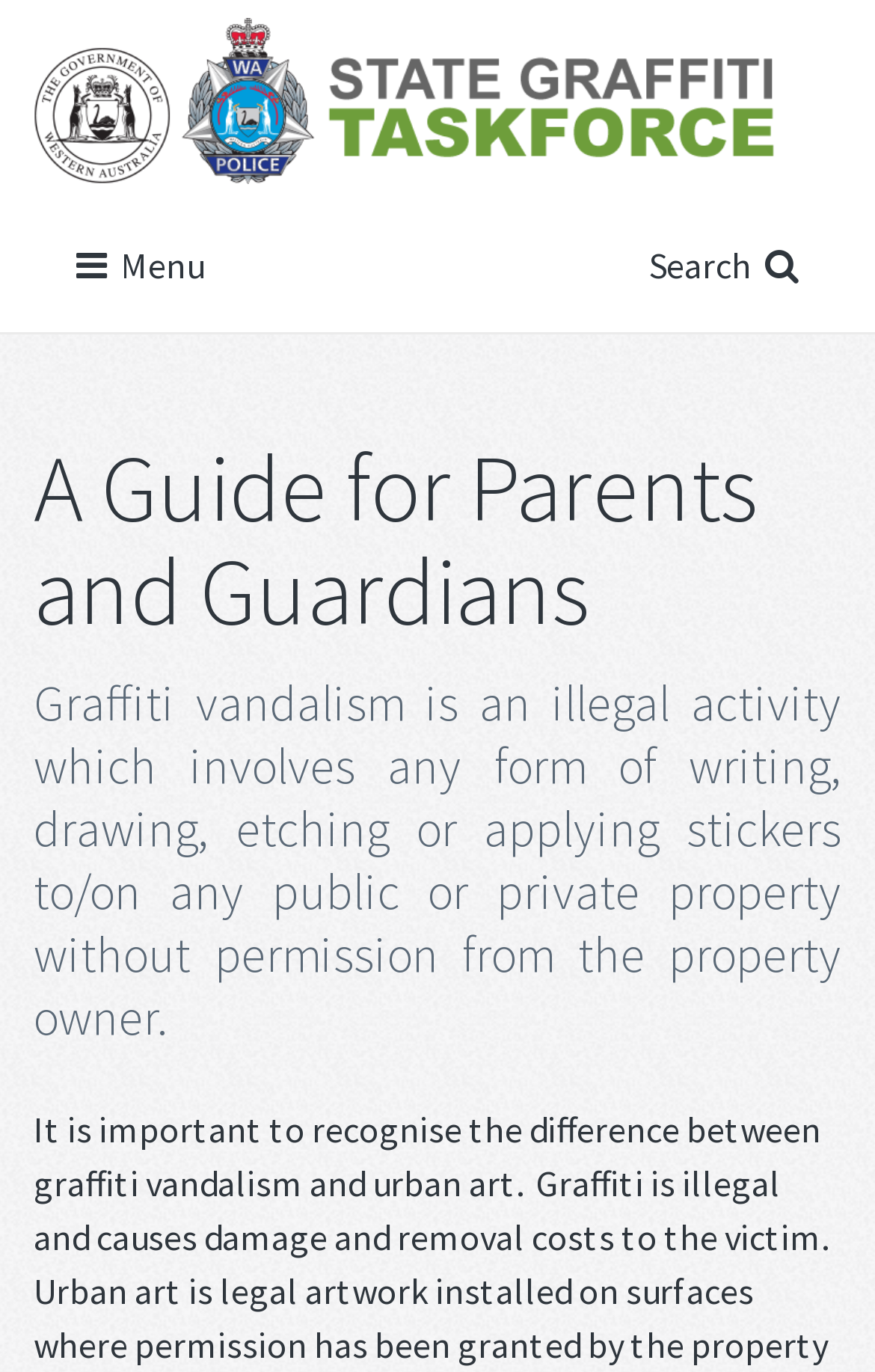Please answer the following query using a single word or phrase: 
What is the topic of the first paragraph?

Graffiti vandalism